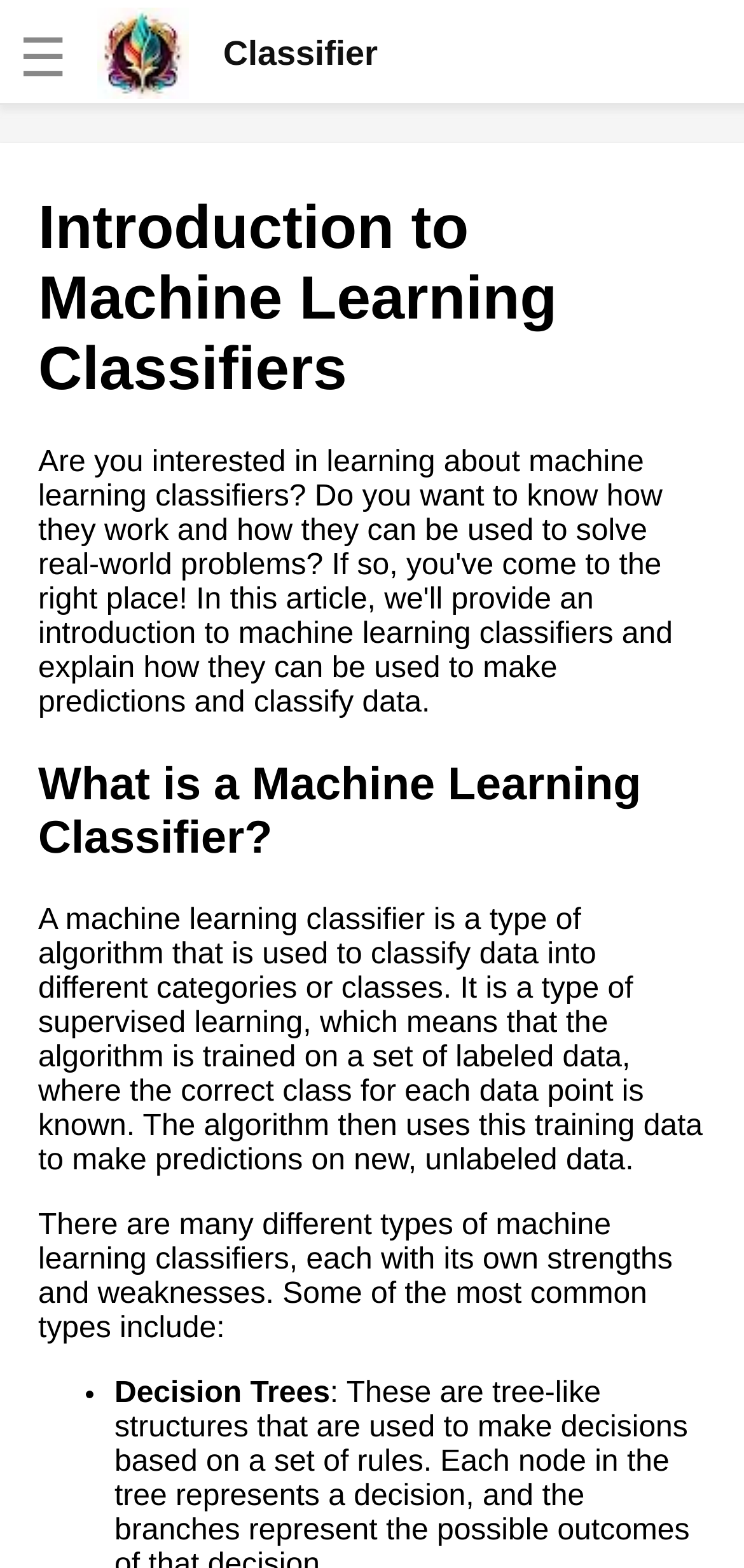What is the logo image located at?
Could you give a comprehensive explanation in response to this question?

The logo image is located at [0.131, 0.004, 0.254, 0.063] and is part of the link 'logo Classifier' at [0.131, 0.004, 0.508, 0.063].